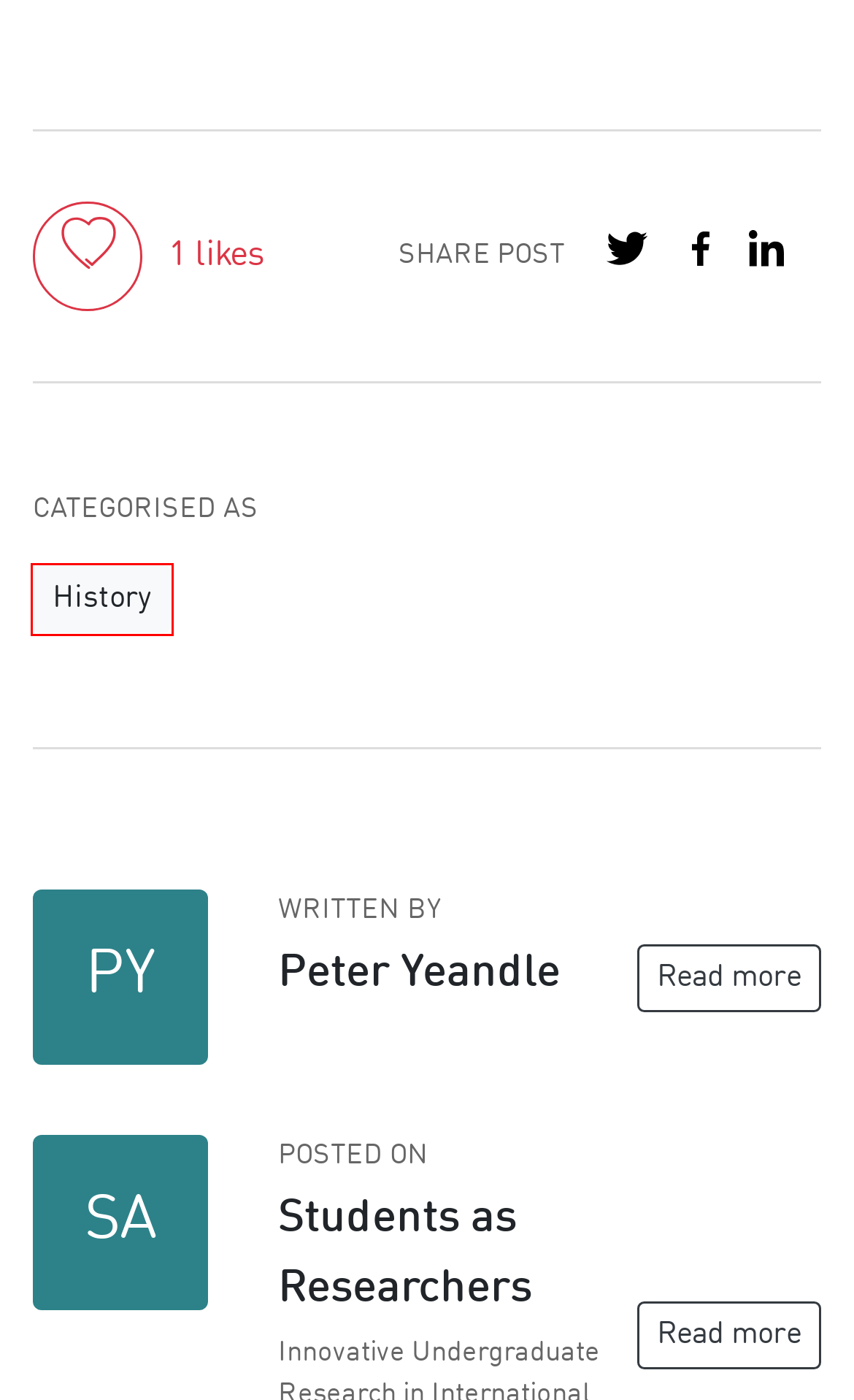Evaluate the webpage screenshot and identify the element within the red bounding box. Select the webpage description that best fits the new webpage after clicking the highlighted element. Here are the candidates:
A. History – Students as Researchers
B. The attempted assassination of Saint Pope John Paul II – Students as Researchers
C. Beating hearts of the community? Pubs and the politics of nostalgia. – Students as Researchers
D. Home | Loughborough University
E. Peter Yeandle – Students as Researchers
F. Your privacy | Your privacy | Loughborough University
G. Students as Researchers – Lboro Blogs
H. Addressing the ‘Myth of the Blitz’ | Imperial War Museums

A